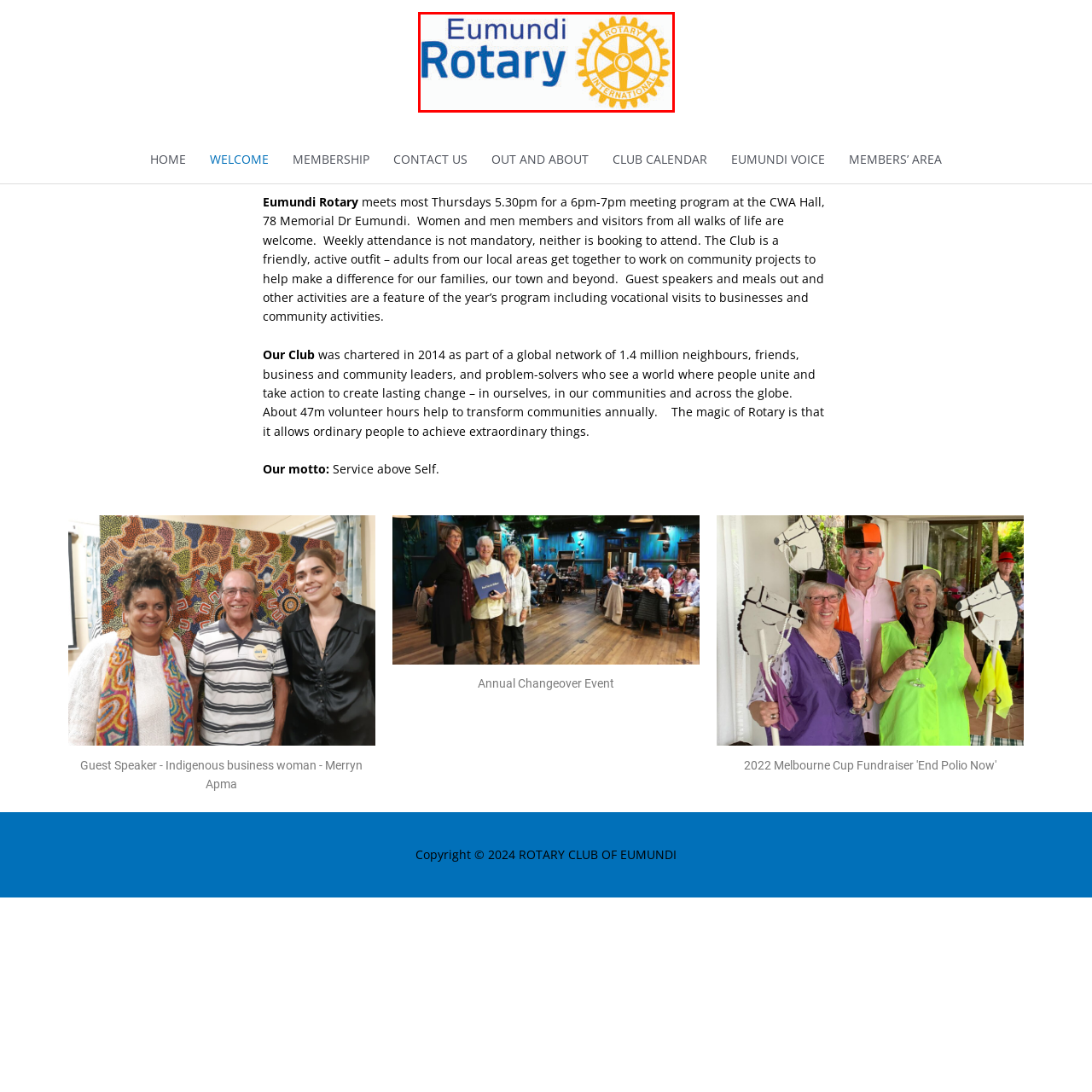What is the shape of the Rotary International emblem?
Examine the image highlighted by the red bounding box and provide a thorough and detailed answer based on your observations.

The Rotary International emblem is characterized by a bright yellow gear with the word 'ROTARY' inscribed at the top, signifying its international affiliation.